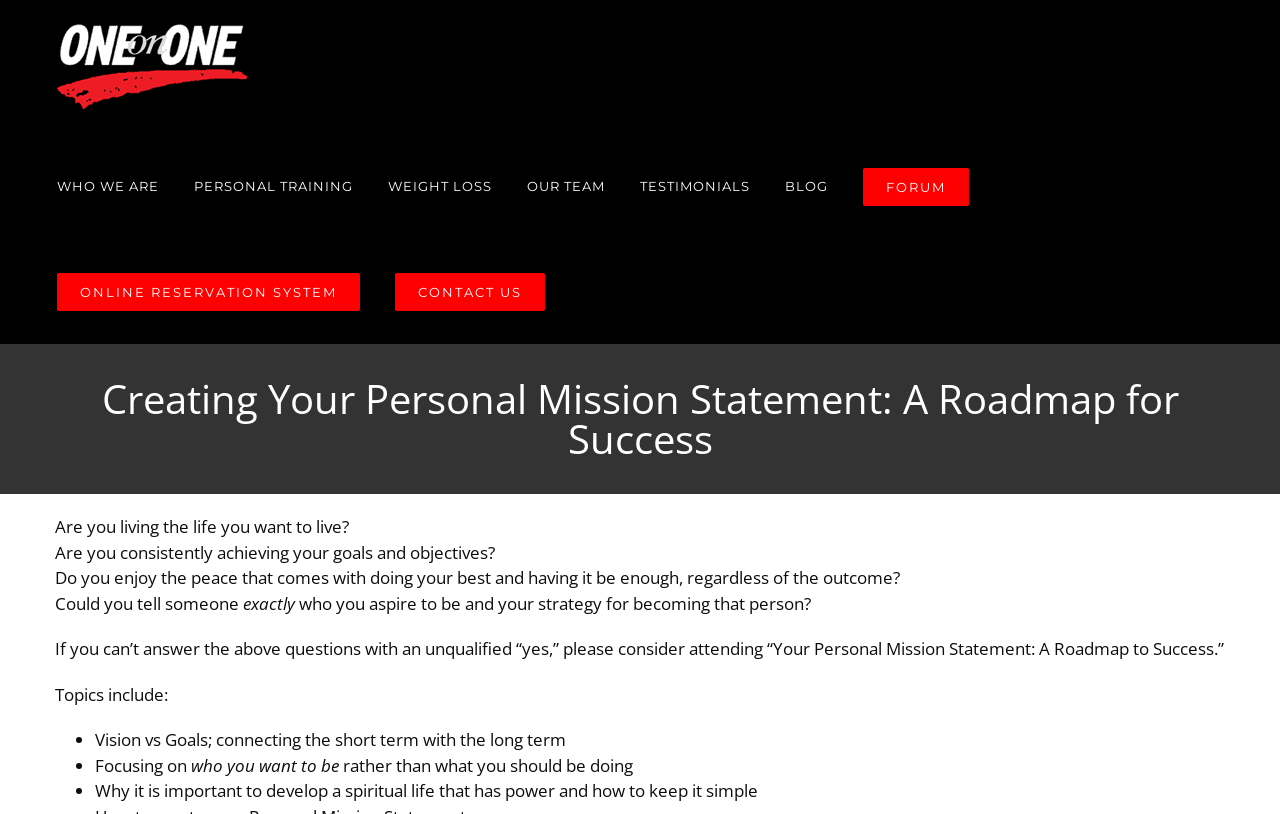Please identify the bounding box coordinates of the area that needs to be clicked to fulfill the following instruction: "Read the blog."

[0.613, 0.165, 0.647, 0.294]